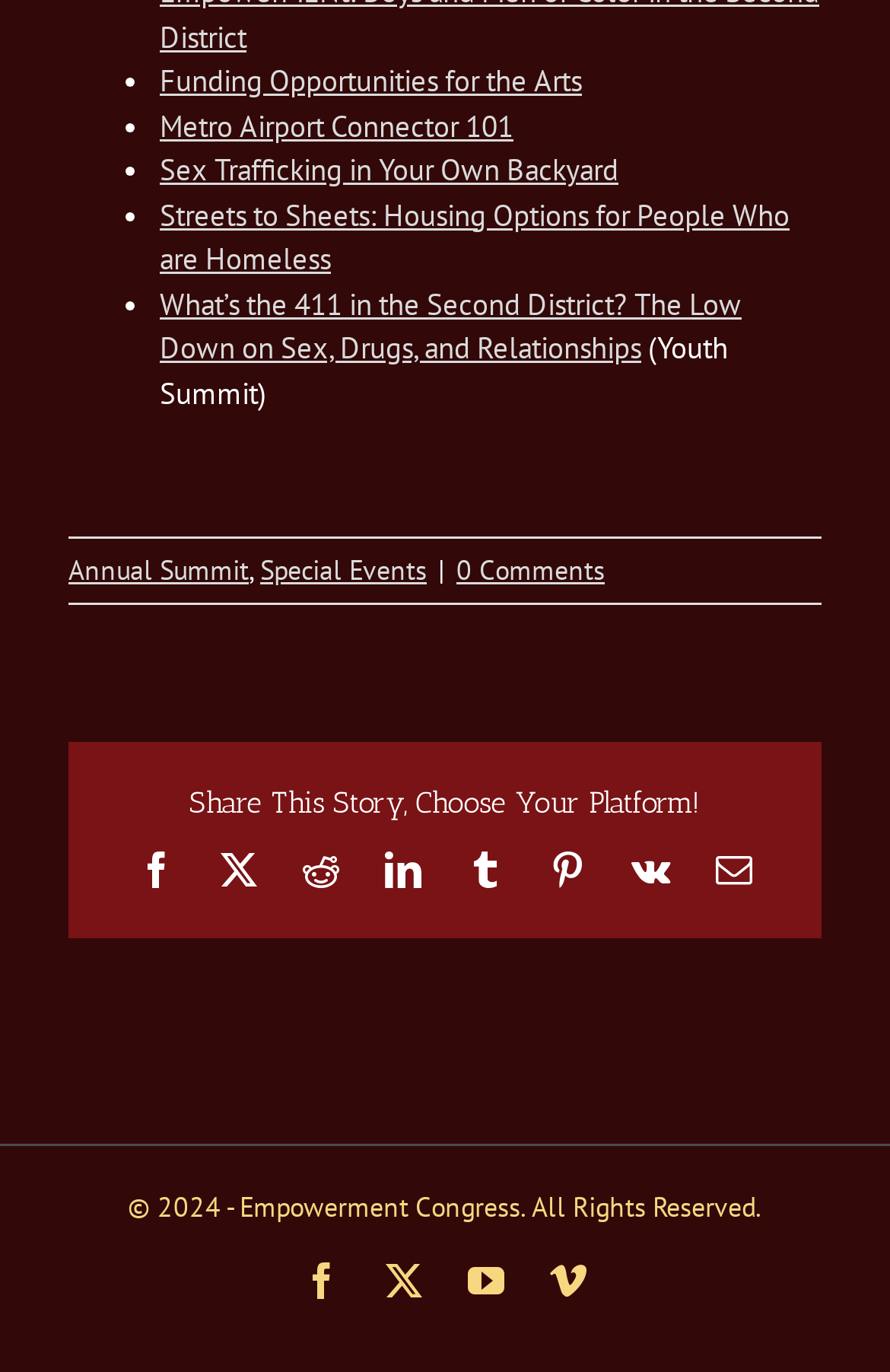How many social media platforms are available to share the story?
Please utilize the information in the image to give a detailed response to the question.

There are 8 social media platforms available to share the story, which are Facebook, X, Reddit, LinkedIn, Tumblr, Pinterest, Vk, and Email. These platforms are represented as link elements with their respective icons and bounding box coordinates.